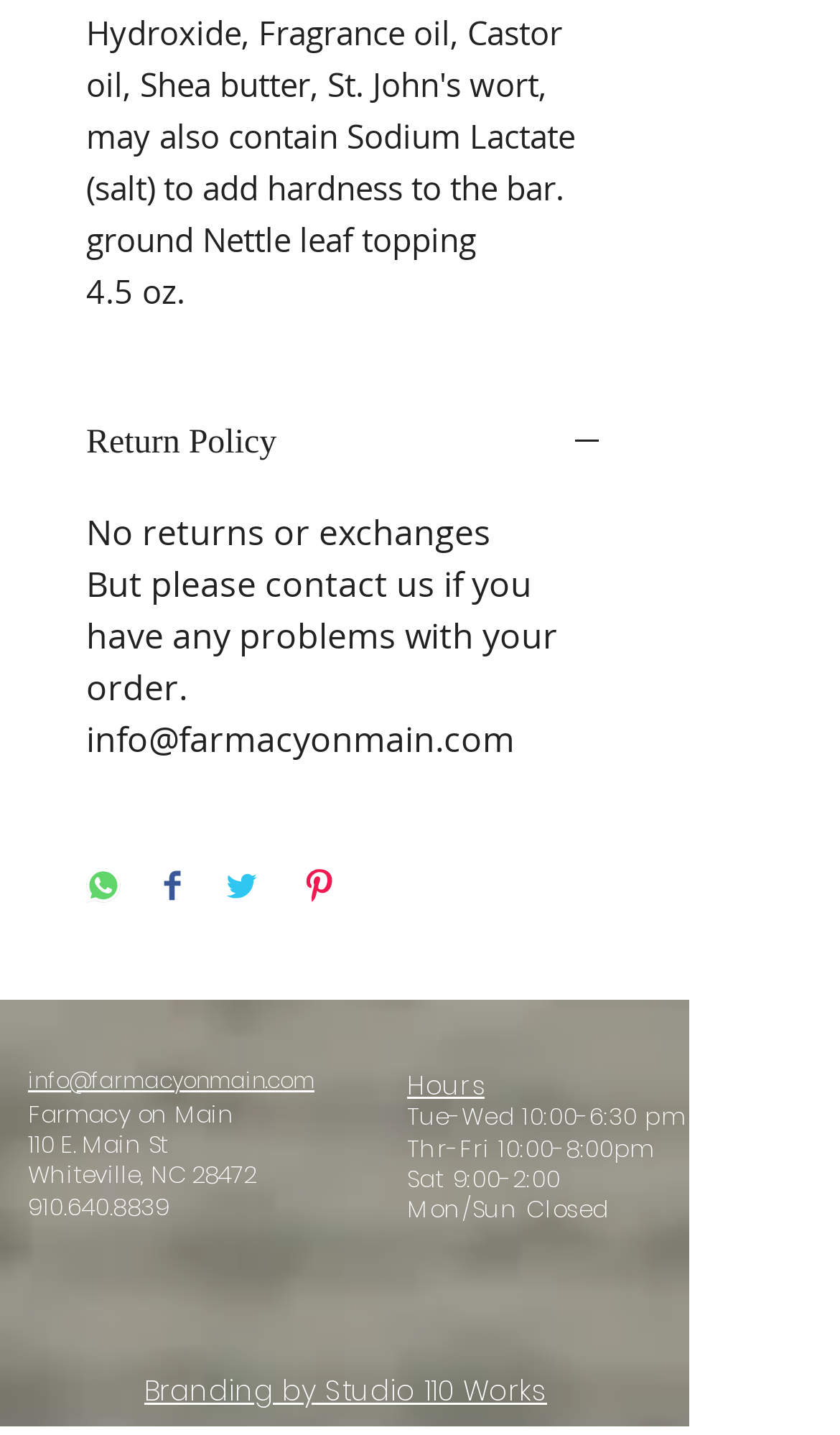Determine the bounding box coordinates for the clickable element to execute this instruction: "Share on WhatsApp". Provide the coordinates as four float numbers between 0 and 1, i.e., [left, top, right, bottom].

[0.103, 0.605, 0.144, 0.633]